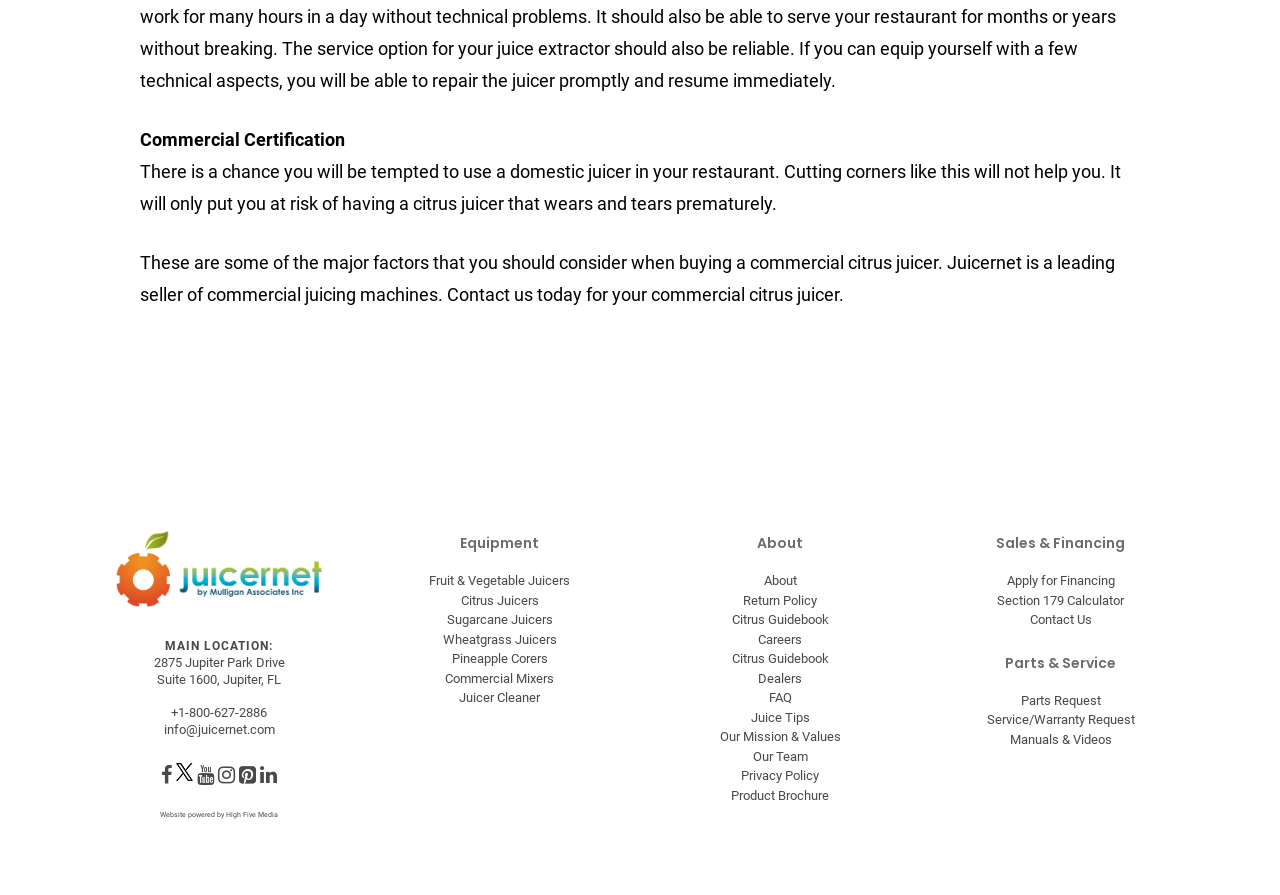Can you find the bounding box coordinates for the element that needs to be clicked to execute this instruction: "Click the 'Fruit & Vegetable Juicers' link"? The coordinates should be given as four float numbers between 0 and 1, i.e., [left, top, right, bottom].

[0.335, 0.64, 0.446, 0.657]